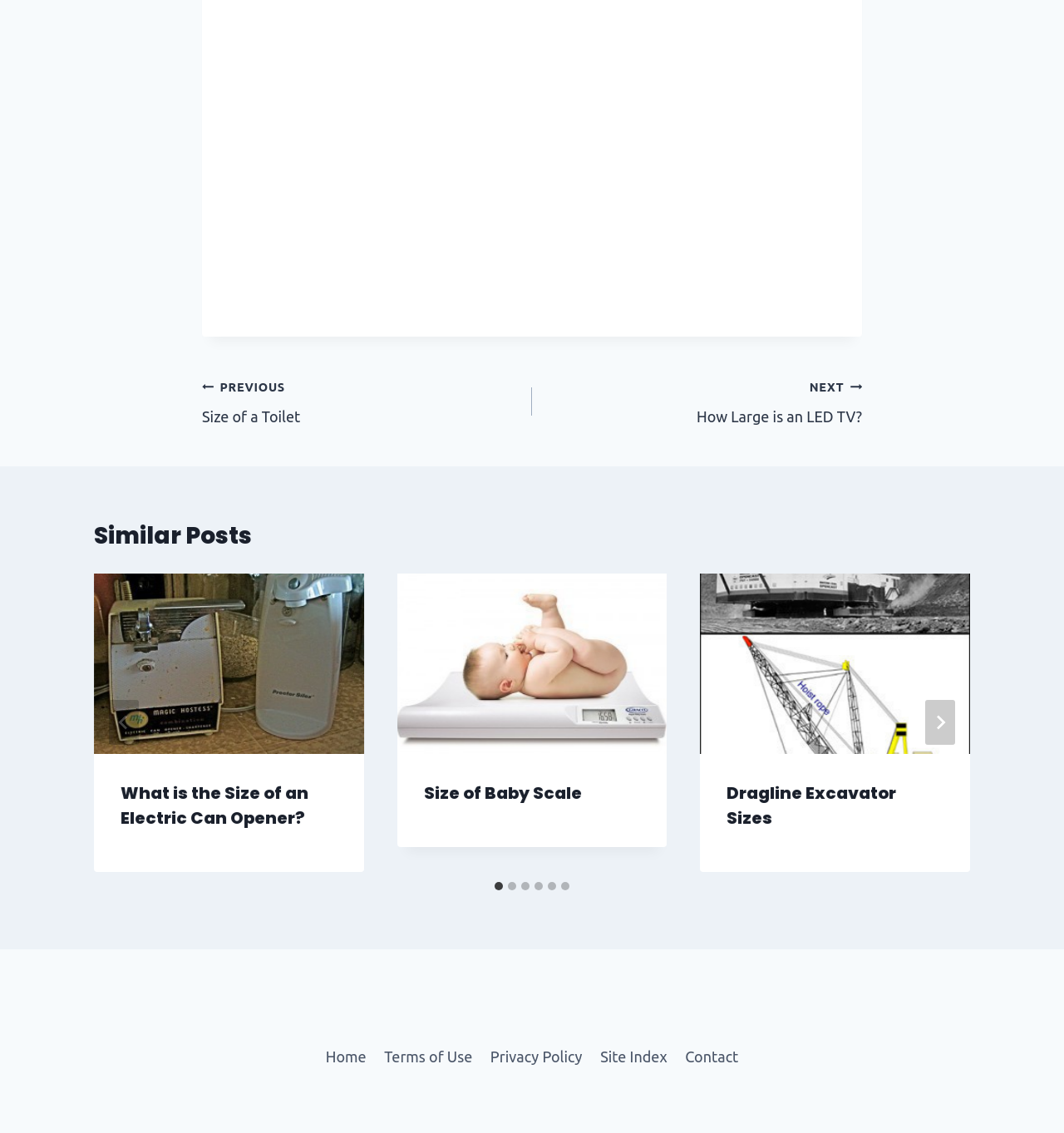Respond to the following question with a brief word or phrase:
Where can you find the link to the 'Terms of Use' page?

Footer Navigation